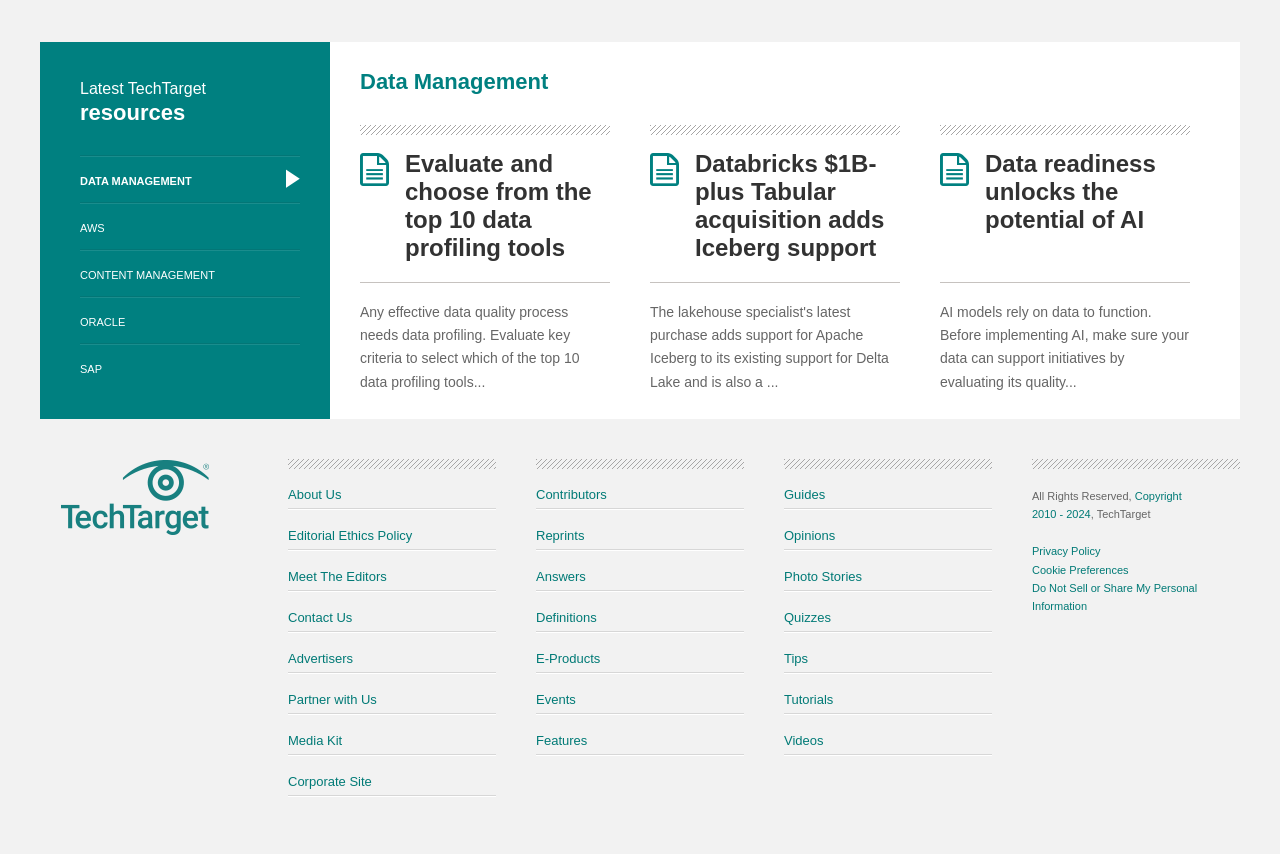Determine the bounding box coordinates for the HTML element described here: "Partner with Us".

[0.225, 0.81, 0.294, 0.828]